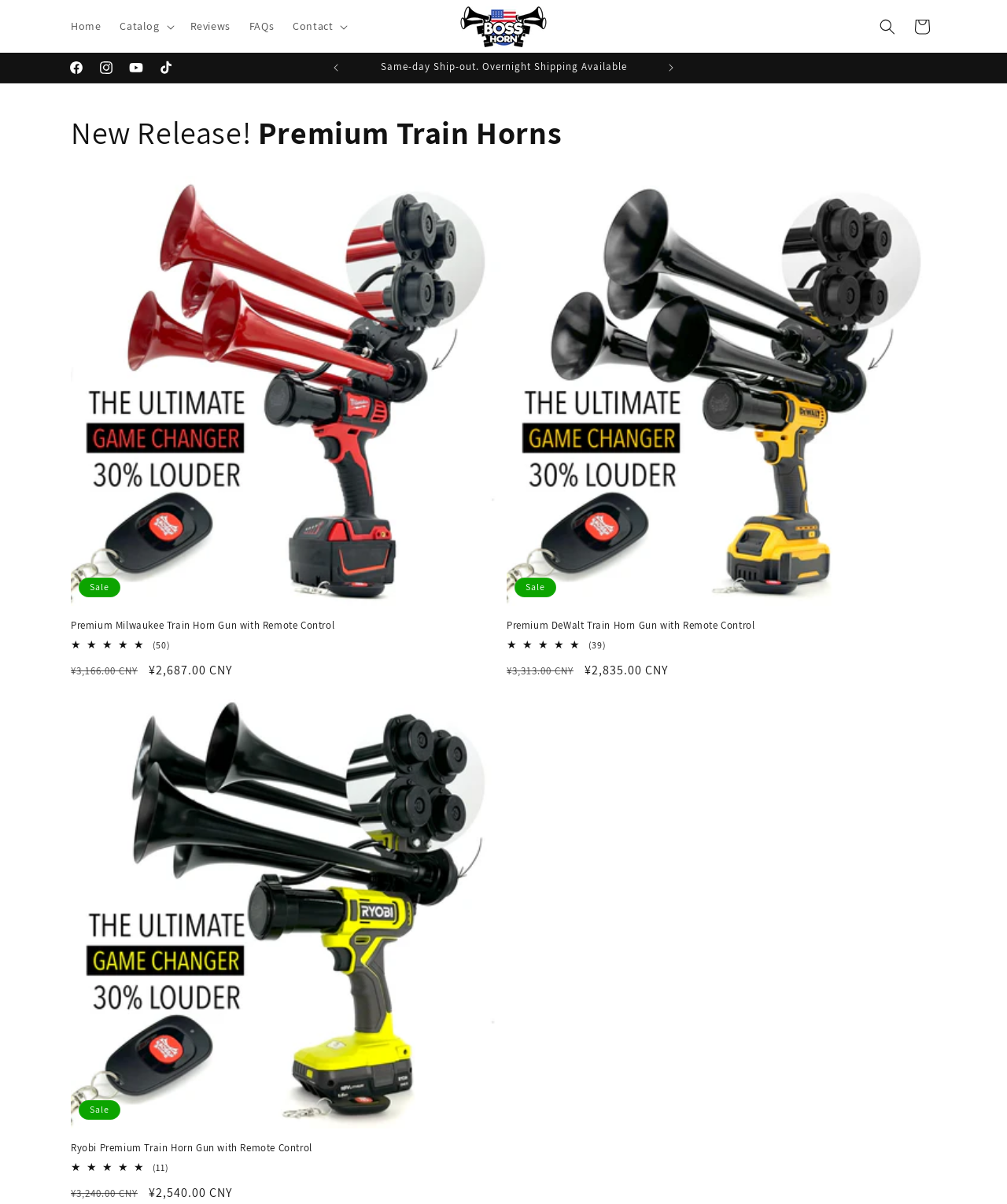Please specify the bounding box coordinates of the area that should be clicked to accomplish the following instruction: "Click on the 'Reviews' link". The coordinates should consist of four float numbers between 0 and 1, i.e., [left, top, right, bottom].

[0.179, 0.008, 0.238, 0.036]